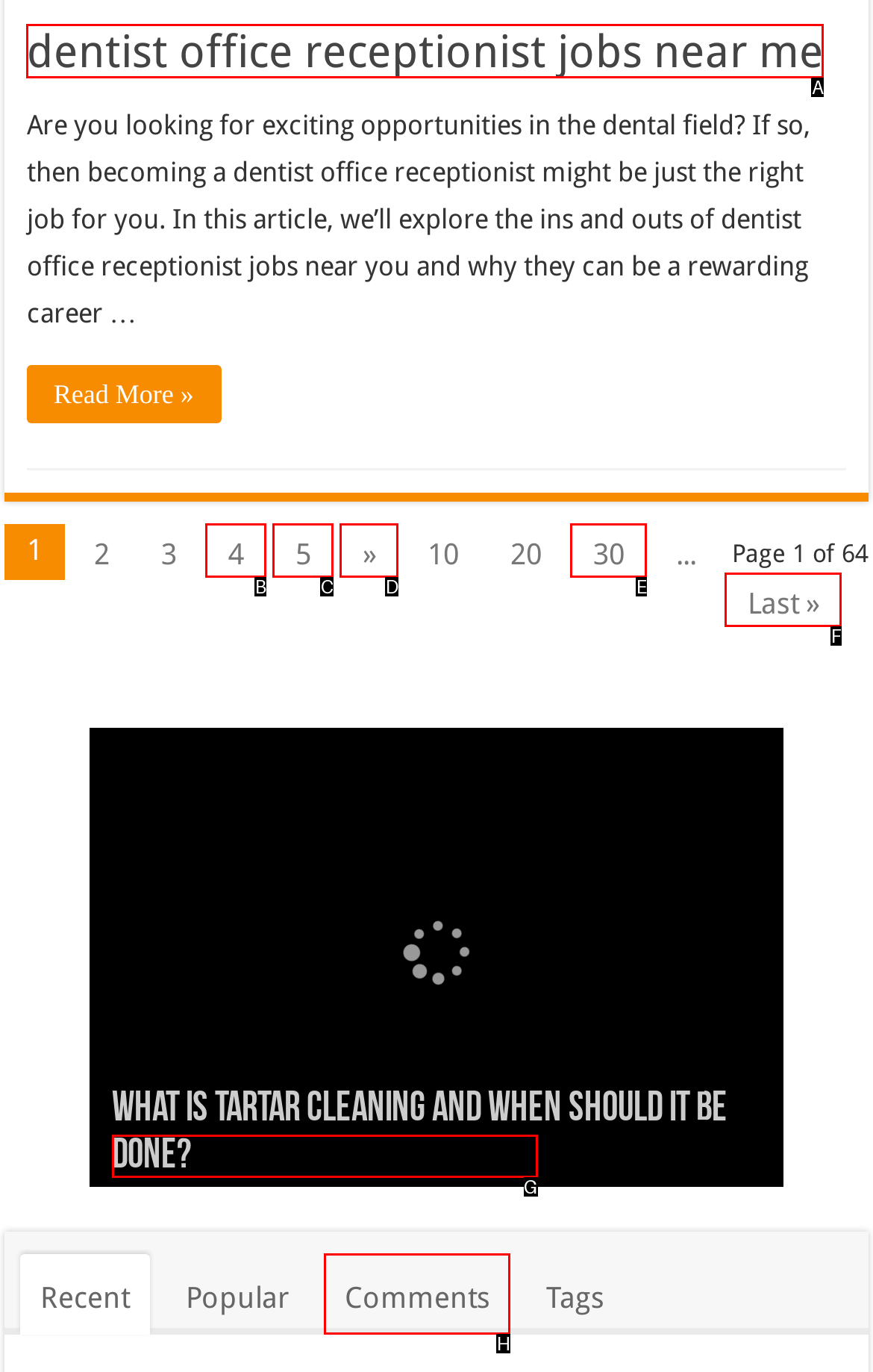Match the HTML element to the given description: What are dental implant types?
Indicate the option by its letter.

G